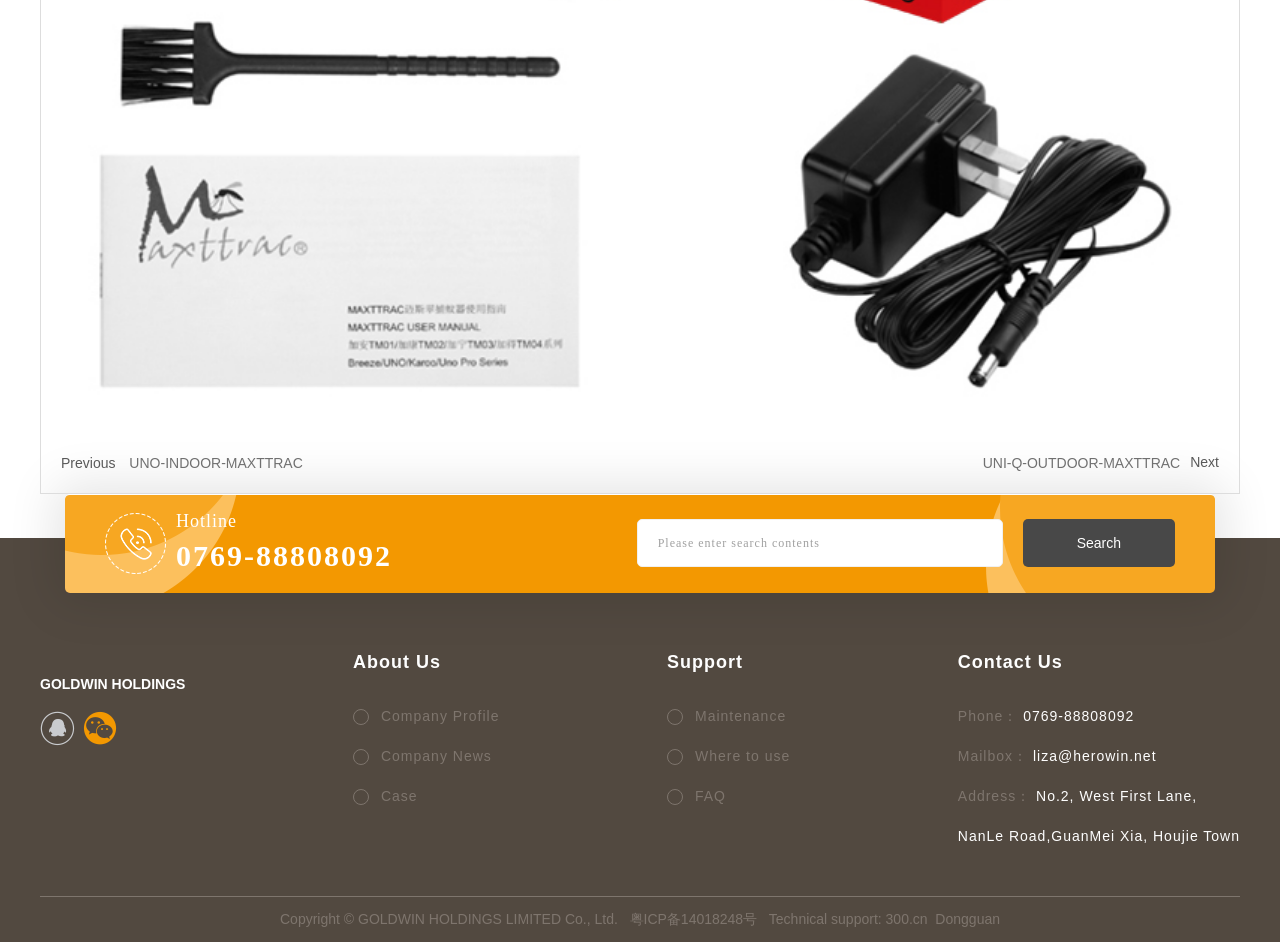Can you determine the bounding box coordinates of the area that needs to be clicked to fulfill the following instruction: "Contact Us"?

[0.748, 0.692, 0.83, 0.734]